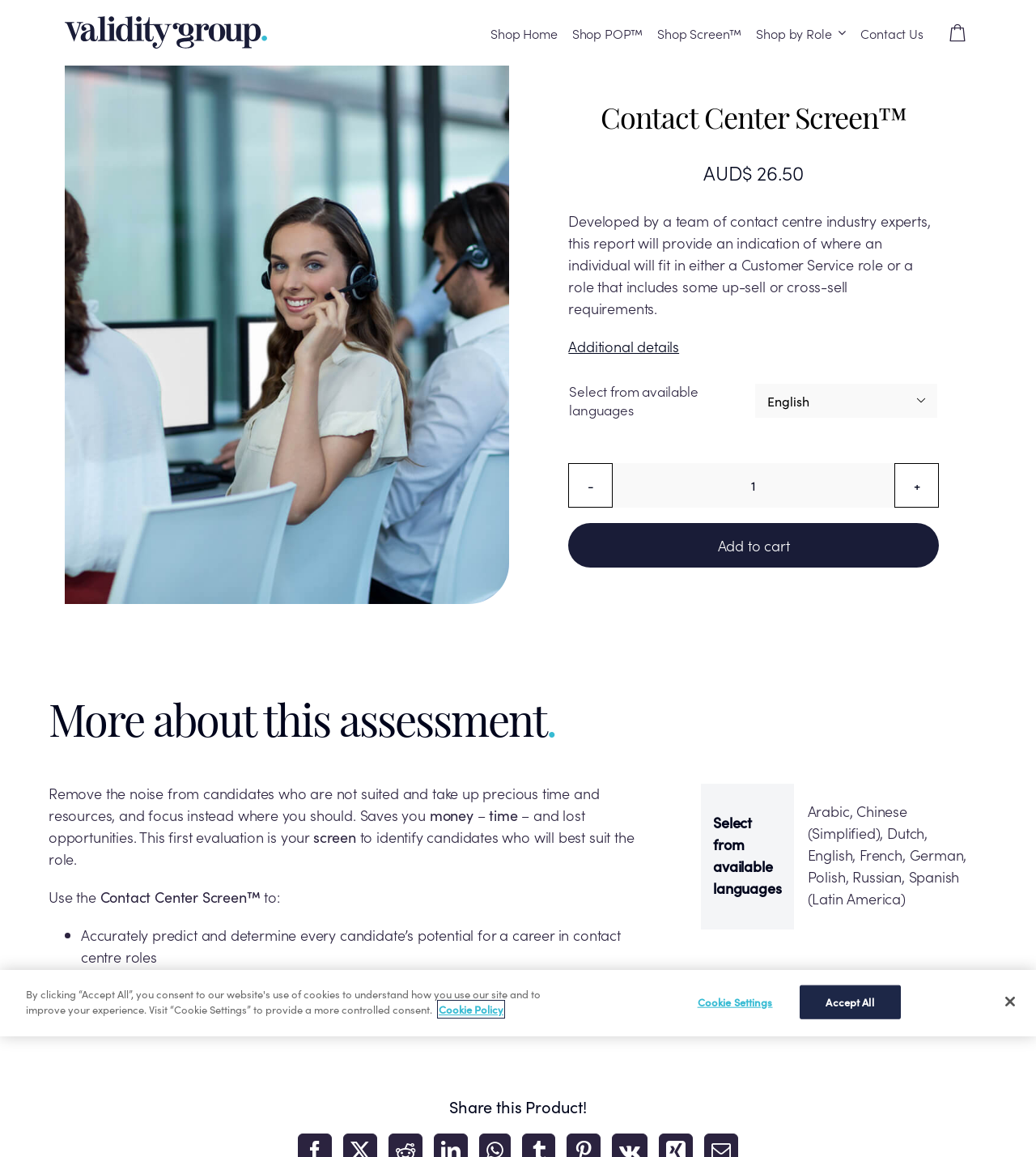What is the price of the product?
Look at the image and answer with only one word or phrase.

AUD$26.50